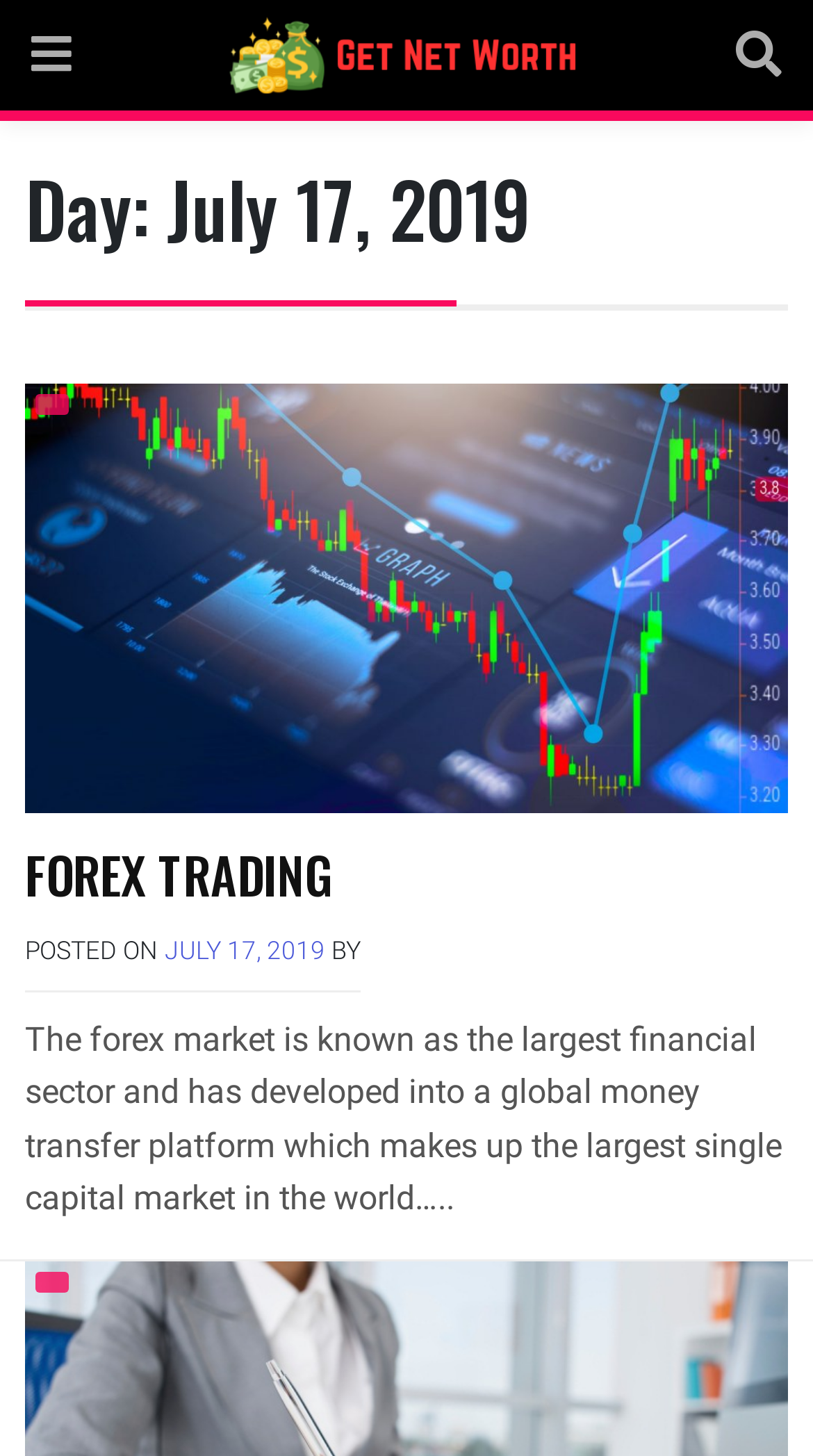Determine the main headline of the webpage and provide its text.

Day: July 17, 2019